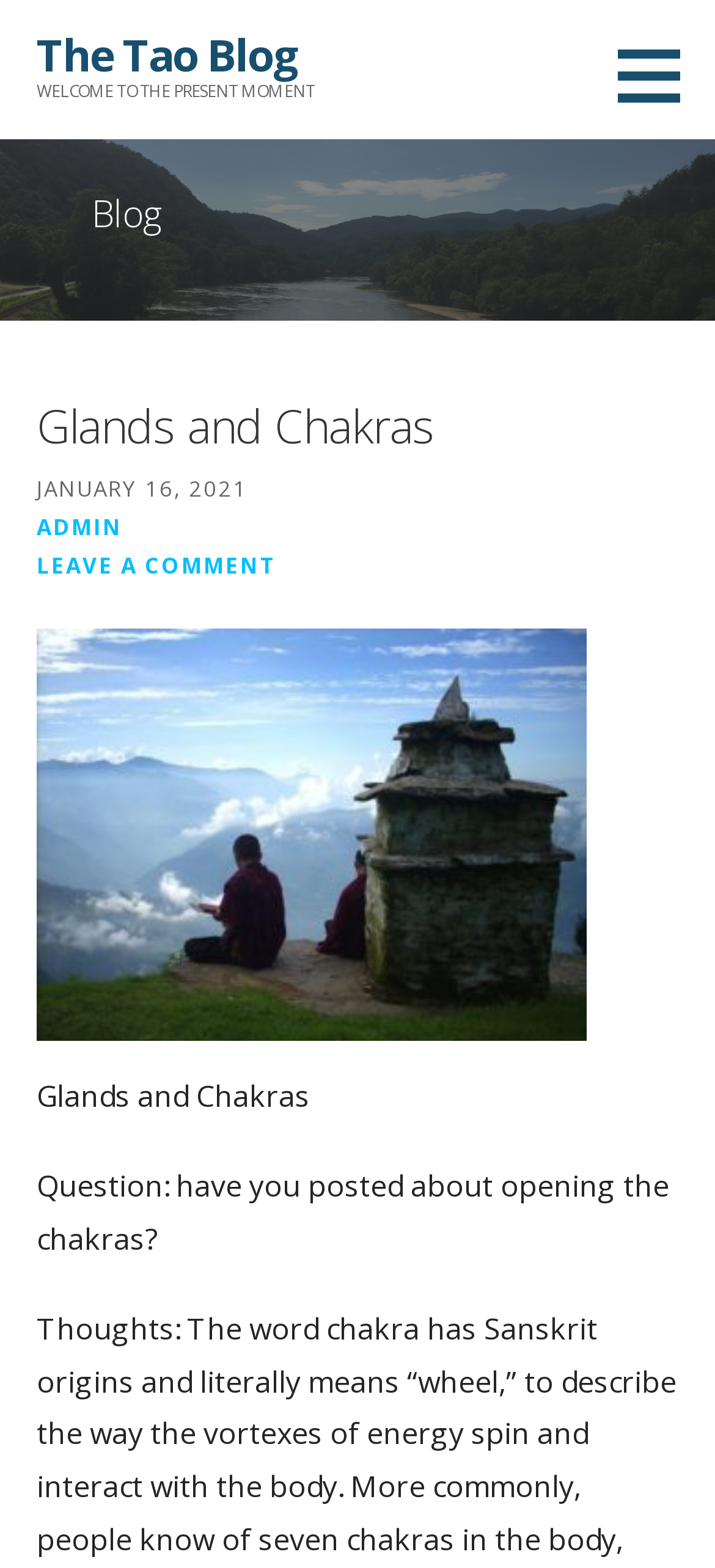Respond concisely with one word or phrase to the following query:
What is the topic of the blog post?

Chakras